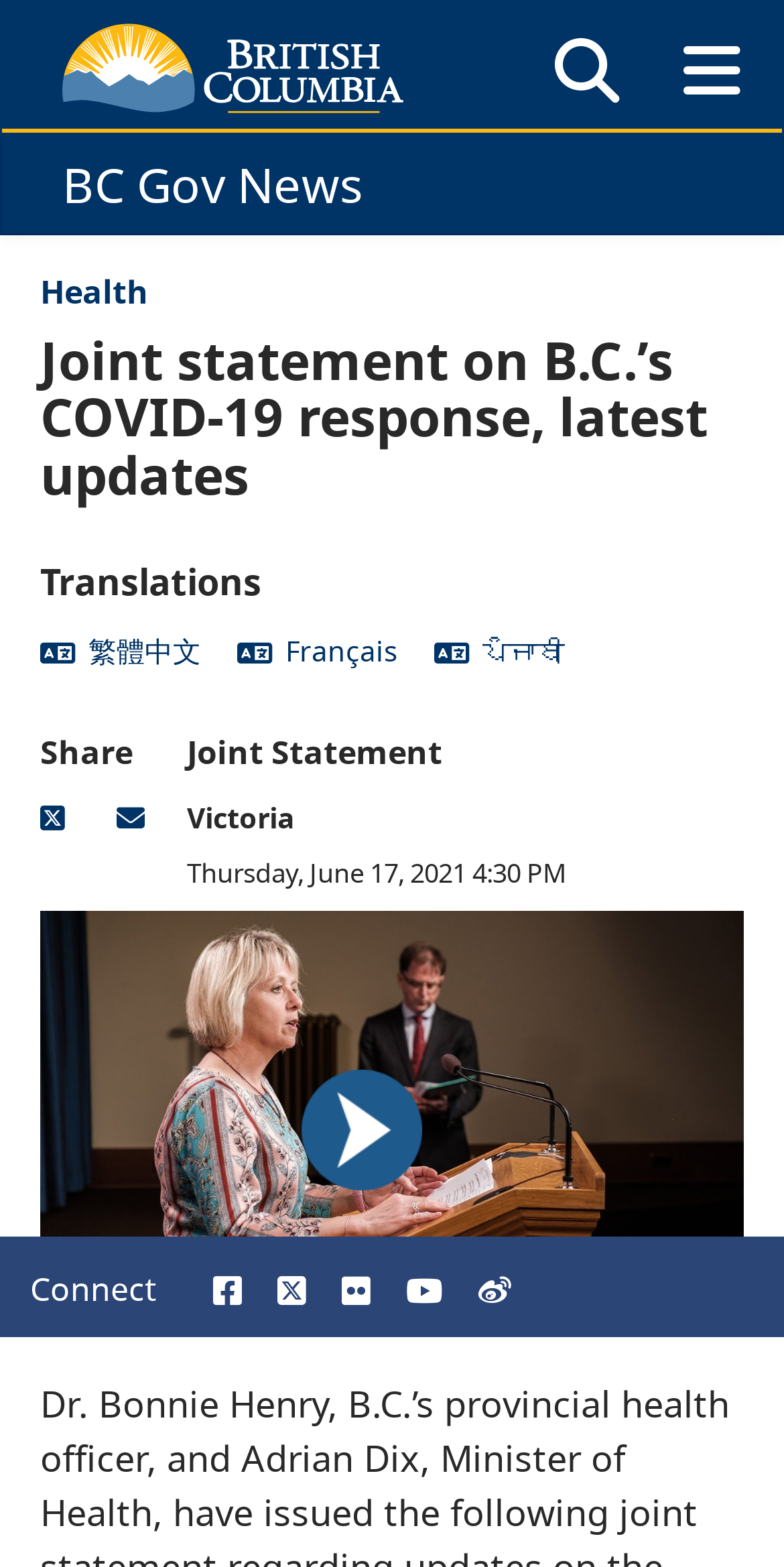Identify the coordinates of the bounding box for the element described below: "bostonese.com 双语网". Return the coordinates as four float numbers between 0 and 1: [left, top, right, bottom].

None